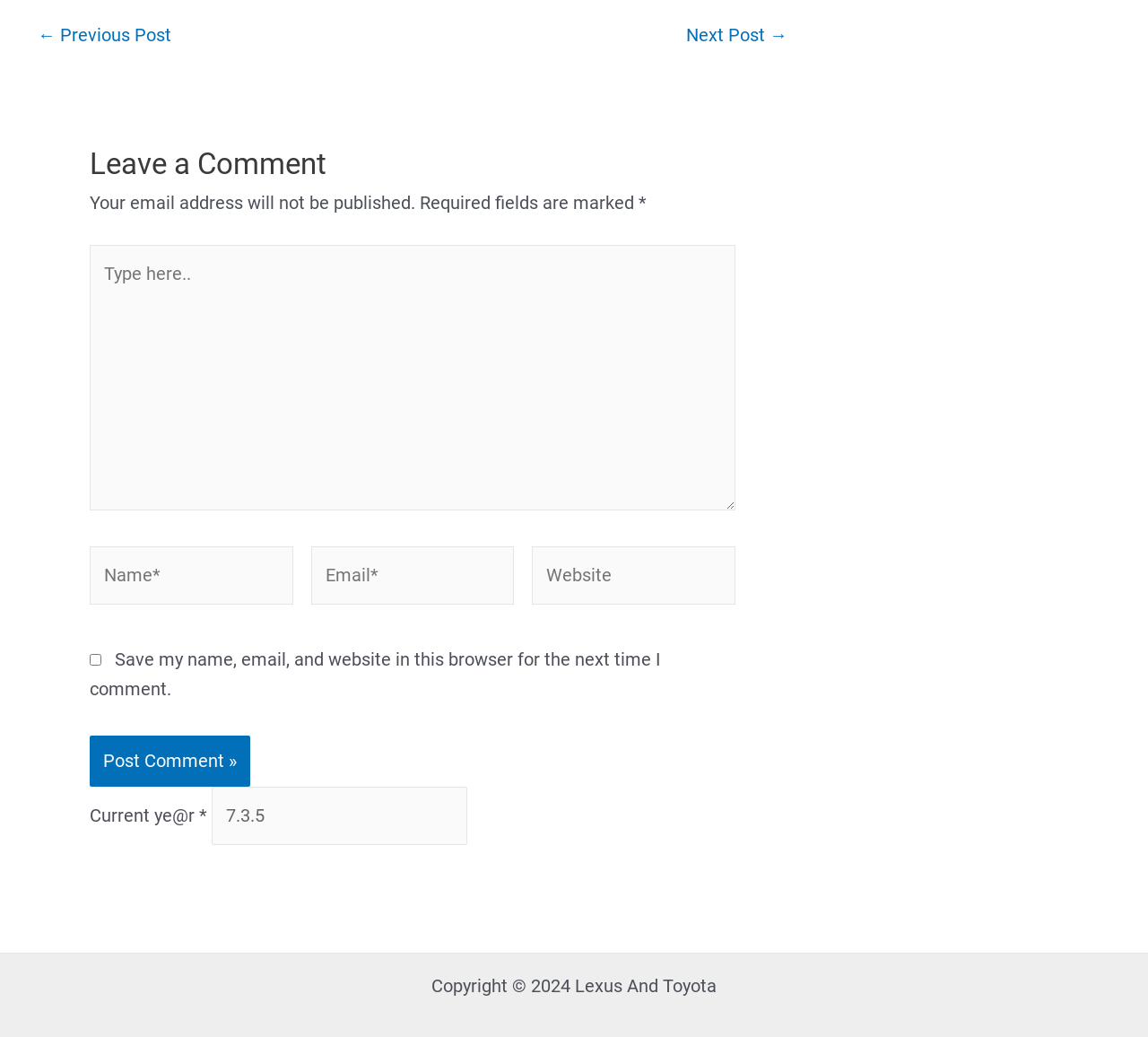What is the purpose of the 'Leave a Comment' section?
Examine the webpage screenshot and provide an in-depth answer to the question.

The 'Leave a Comment' section is a heading that indicates the purpose of the form below it, which allows users to input their name, email, website, and comment, and then submit it by clicking the 'Post Comment' button.